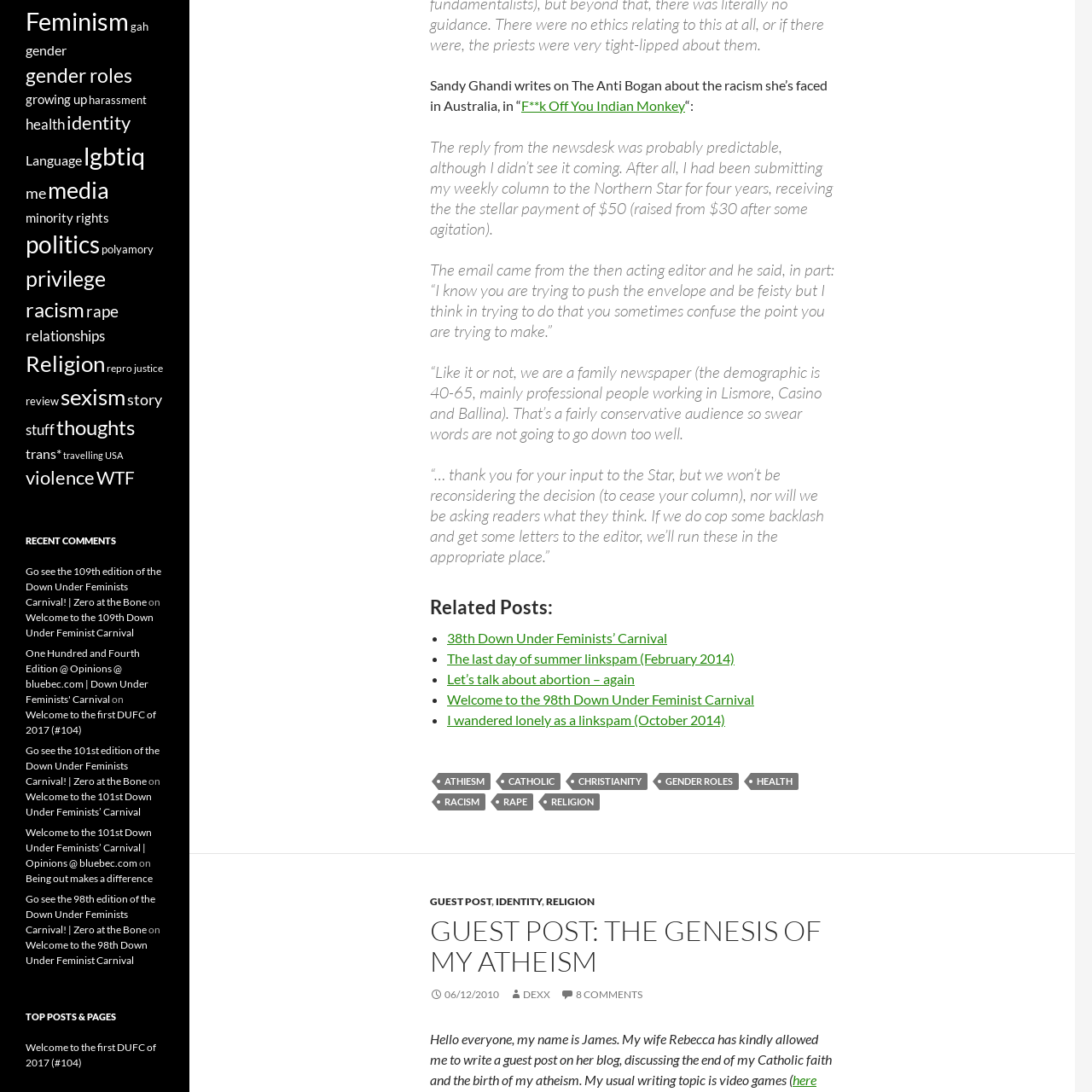Please give a concise answer to this question using a single word or phrase: 
What is the topic of the guest post?

atheism